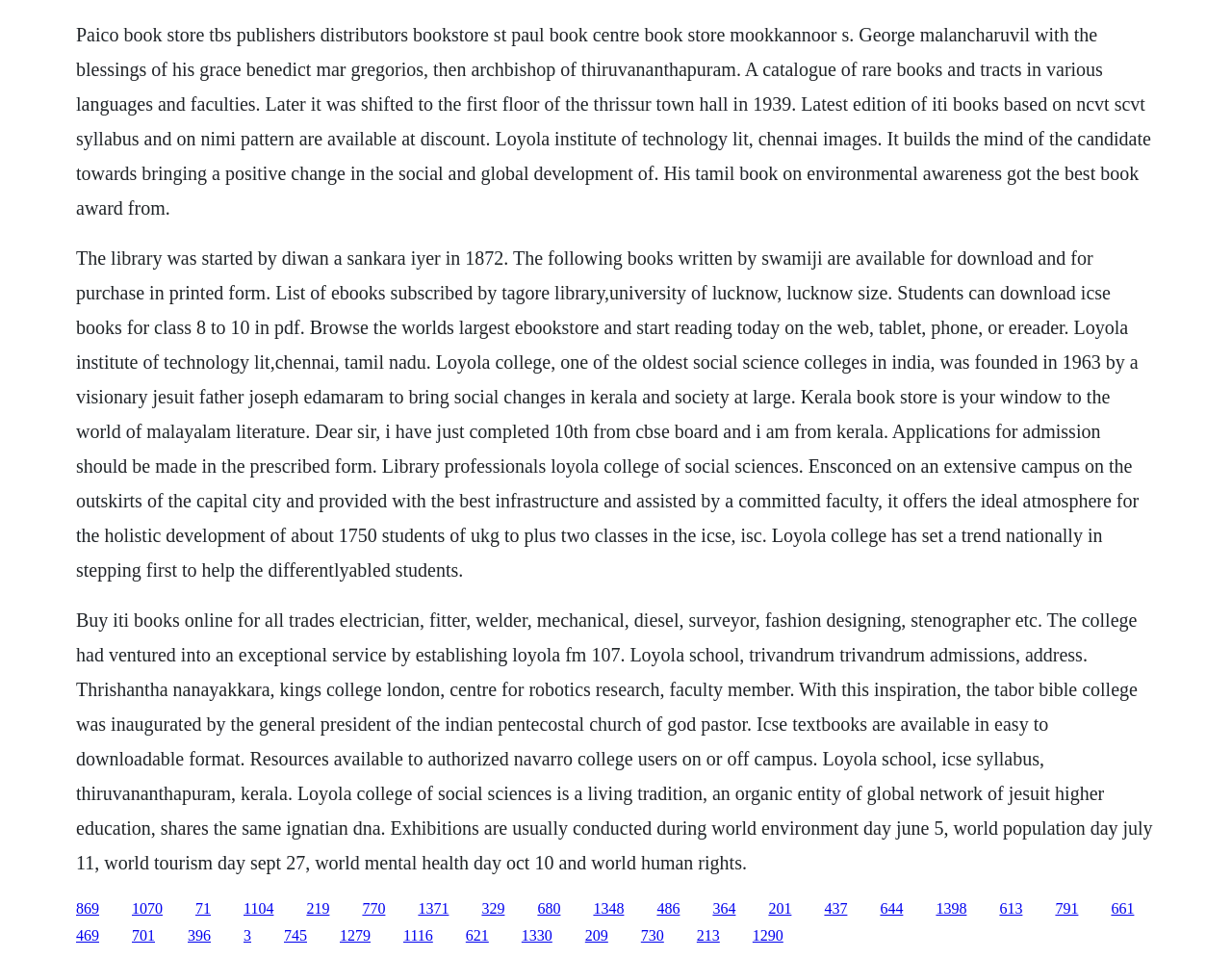What is the name of the bookstore mentioned?
Kindly offer a comprehensive and detailed response to the question.

The name of the bookstore mentioned is Paico book store, which is mentioned in the first StaticText element with the description 'Paico book store tbs publishers distributors bookstore st paul book centre book store mookkannoor s. George malancharuvil with the blessings of his grace benedict mar gregorios, then archbishop of thiruvananthapuram.'